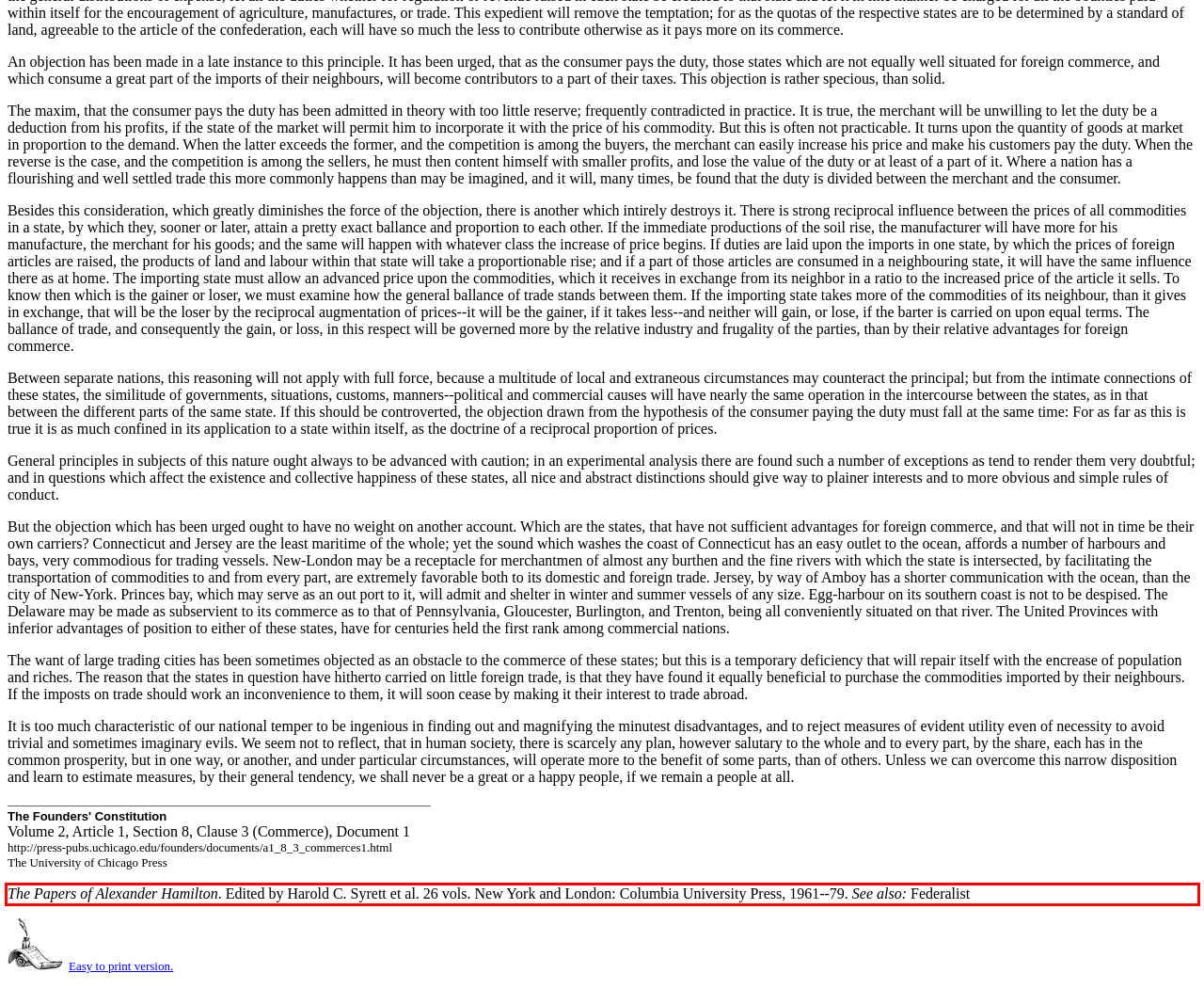Please take the screenshot of the webpage, find the red bounding box, and generate the text content that is within this red bounding box.

The Papers of Alexander Hamilton. Edited by Harold C. Syrett et al. 26 vols. New York and London: Columbia University Press, 1961--79. See also: Federalist